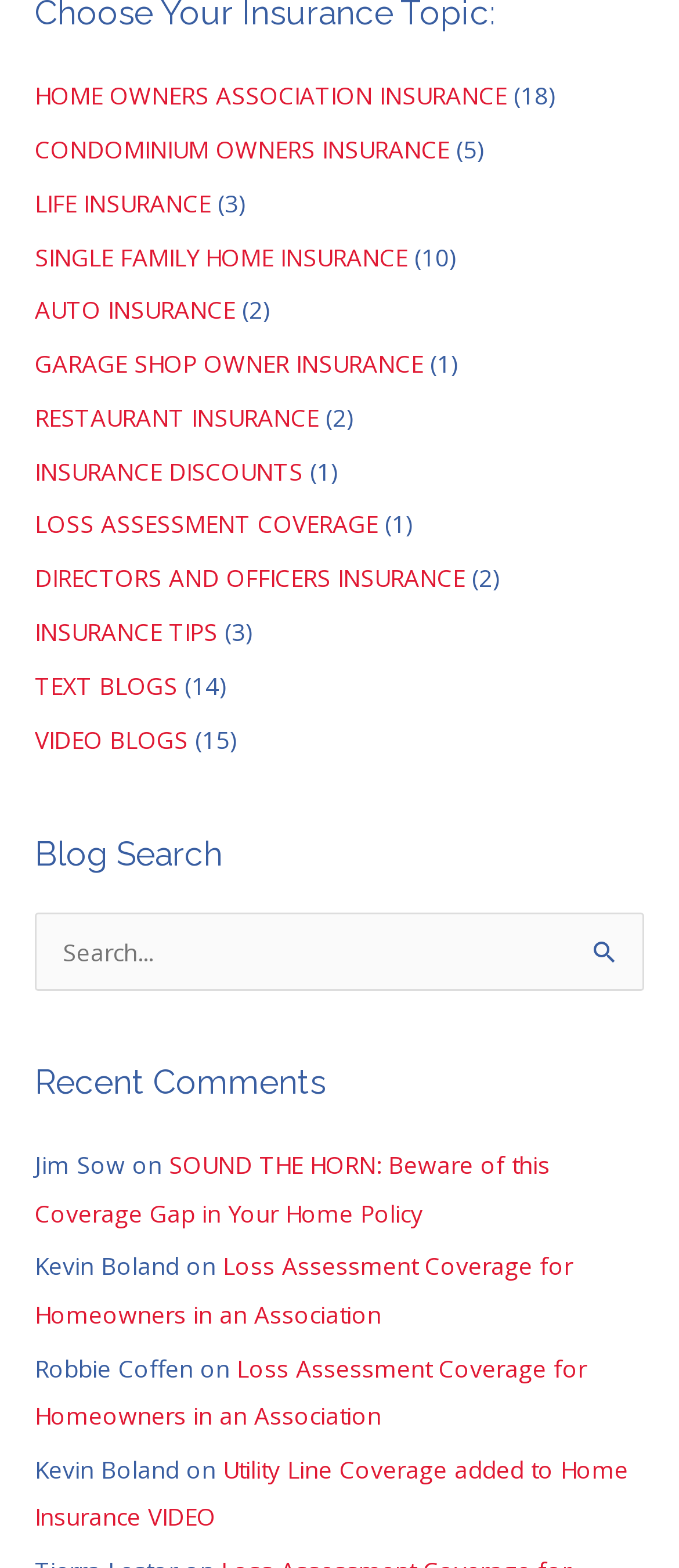Locate the bounding box coordinates of the area you need to click to fulfill this instruction: 'Search for blogs'. The coordinates must be in the form of four float numbers ranging from 0 to 1: [left, top, right, bottom].

[0.051, 0.529, 0.949, 0.561]